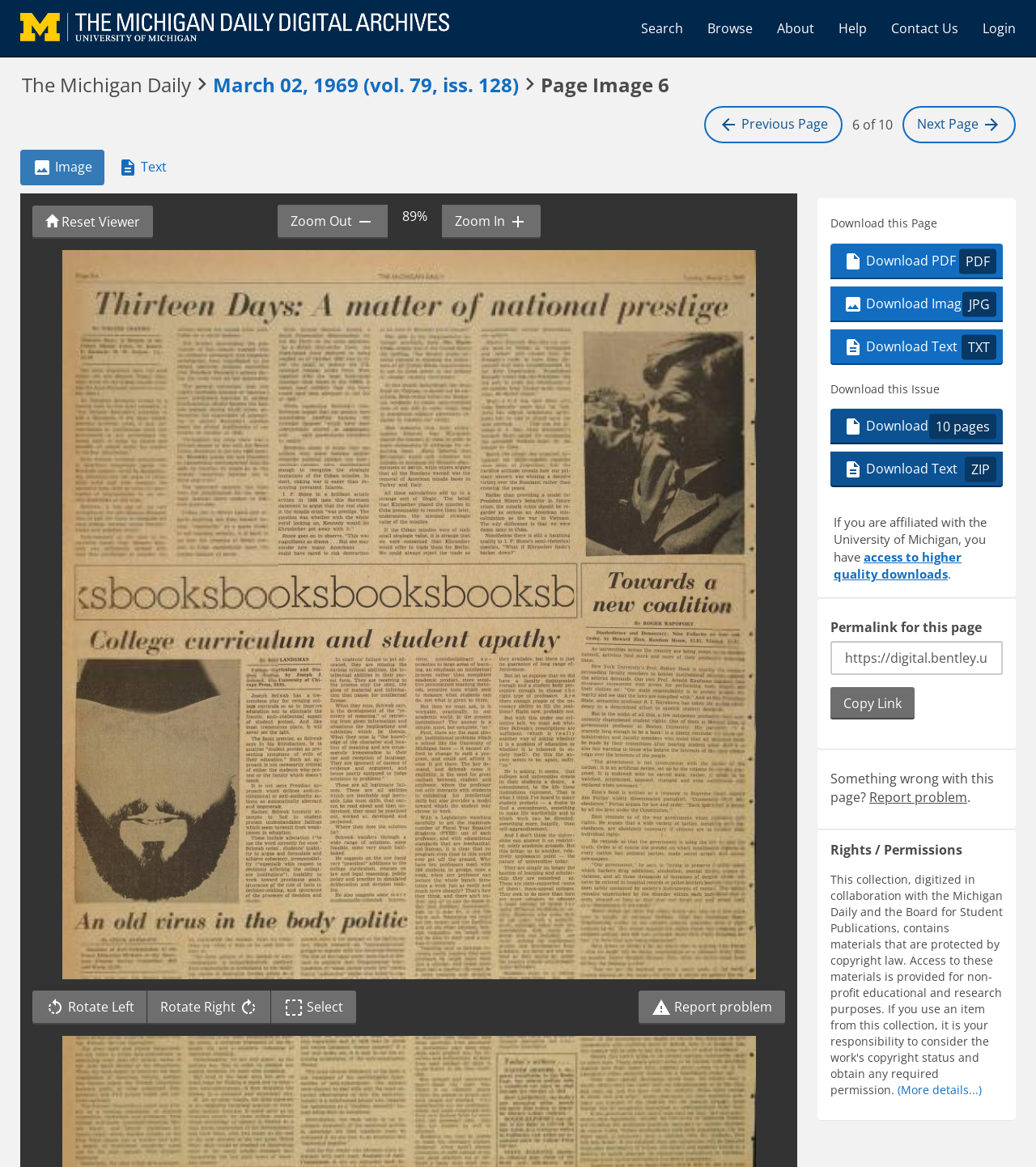What are the available download formats for this page?
Give a comprehensive and detailed explanation for the question.

I found the available download formats by examining the links under the 'Download this Page' section, which include 'Download PDF PDF', 'Download Image JPG', and 'Download Text TXT'.